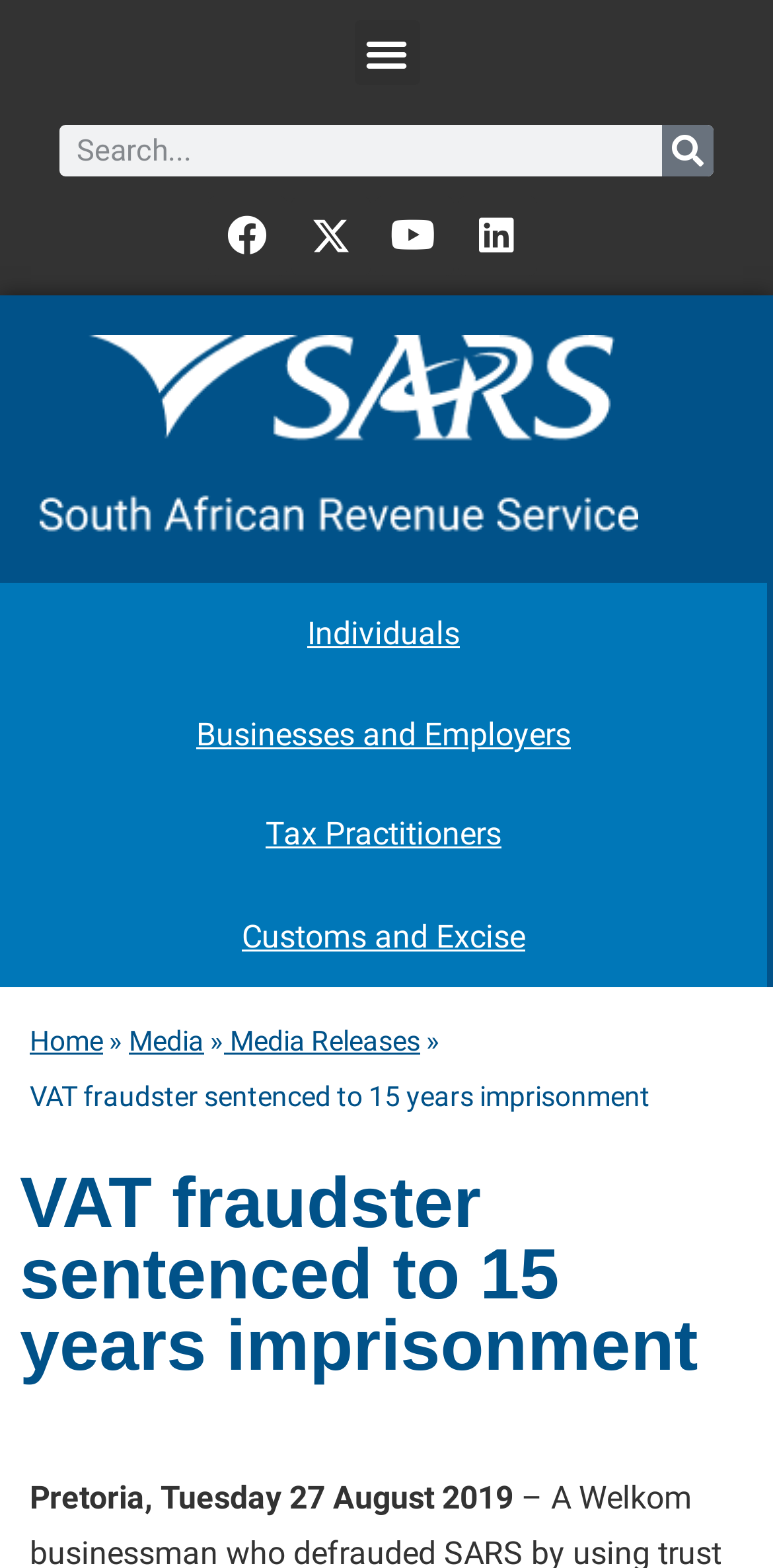Show the bounding box coordinates for the HTML element described as: "Customs and Excise".

[0.0, 0.565, 1.0, 0.63]